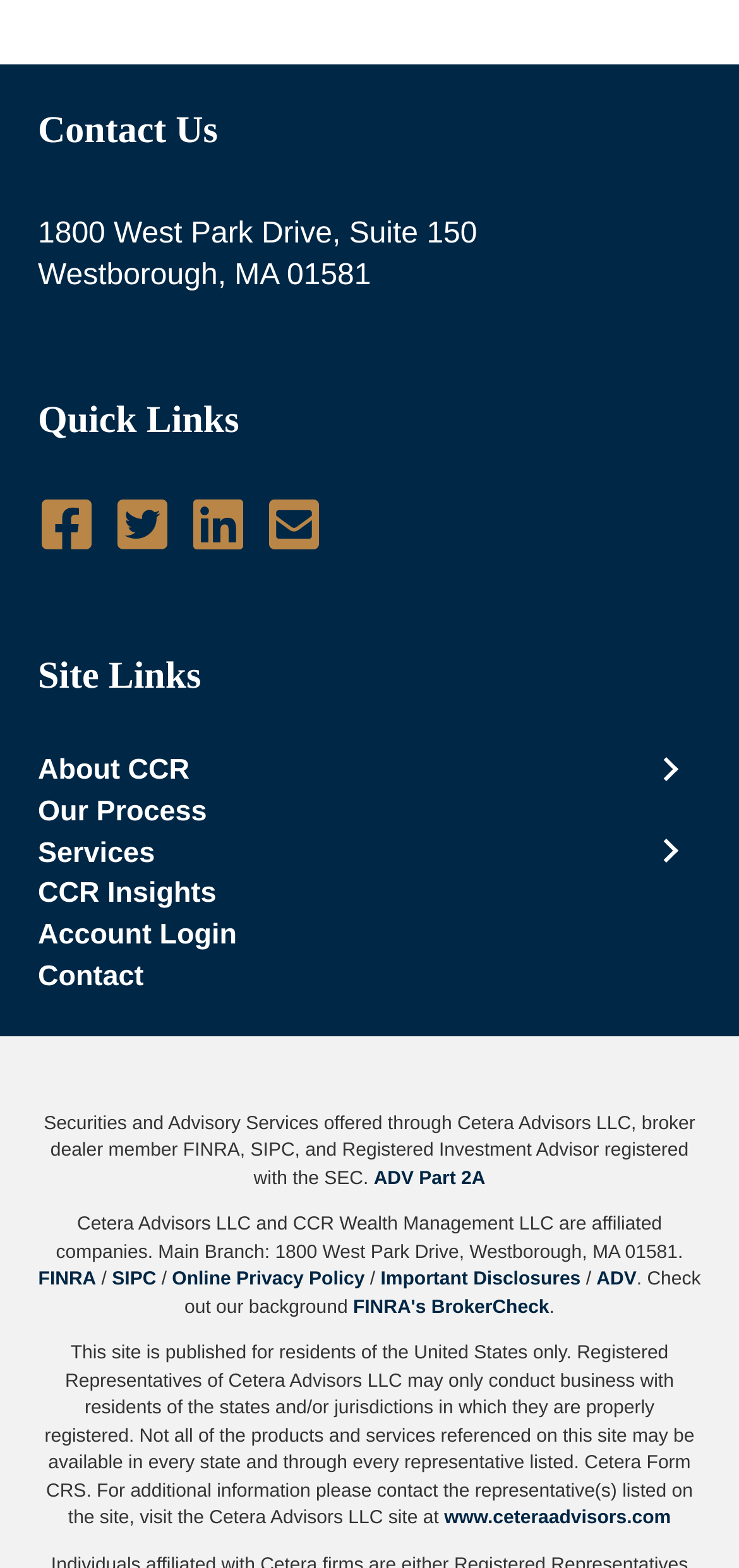Please identify the bounding box coordinates of the element I need to click to follow this instruction: "Go to Facebook page".

[0.051, 0.316, 0.128, 0.354]